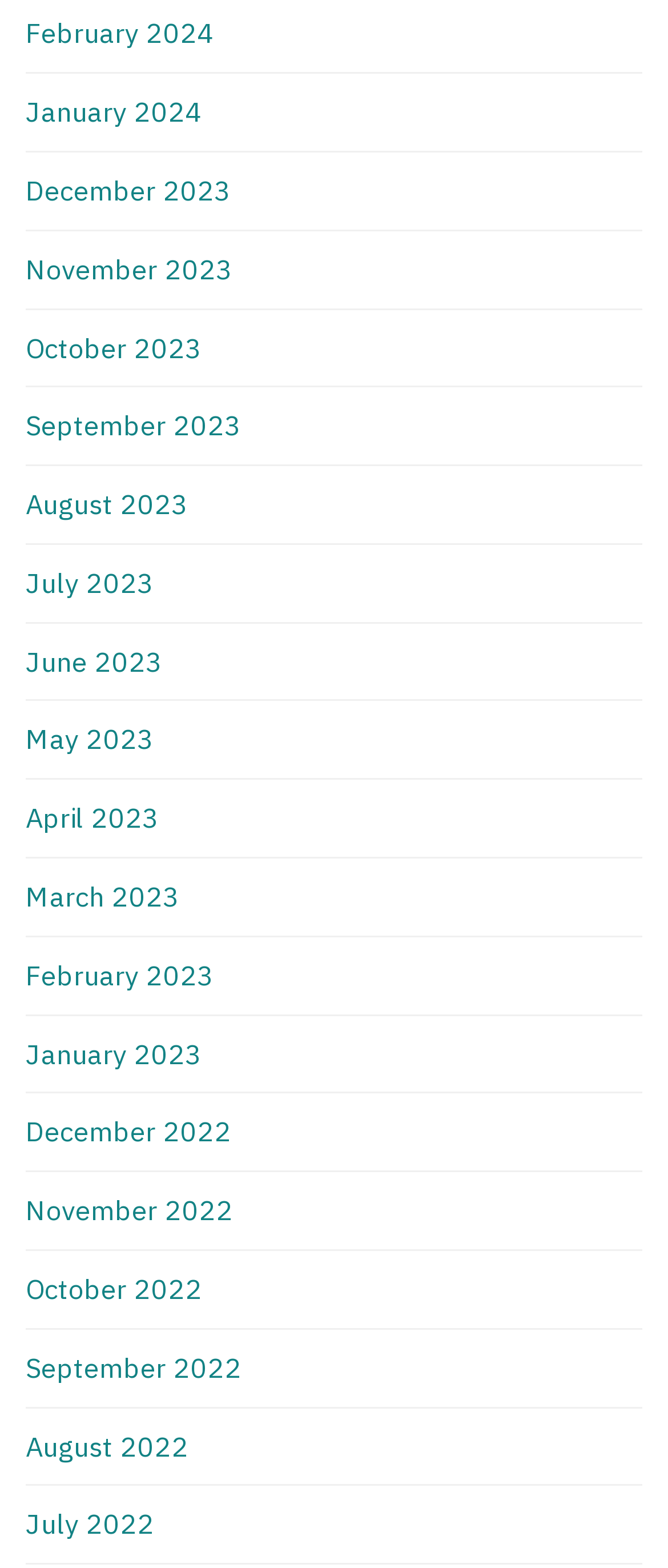Predict the bounding box coordinates for the UI element described as: "March 2023". The coordinates should be four float numbers between 0 and 1, presented as [left, top, right, bottom].

[0.038, 0.561, 0.269, 0.583]